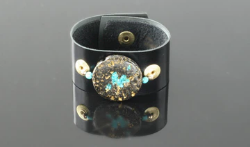What is the shape of the embellishment at the center?
Based on the image, answer the question with a single word or brief phrase.

Circular